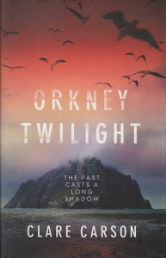Thoroughly describe what you see in the image.

The image showcases the book cover of "Orkney Twilight," authored by Clare Carson. The cover features a dramatic landscape that captures the essence of twilight over Orkney, with a vibrant gradient of deep reds and purples in the sky, contrasted by the silhouette of a rocky island and distant flying birds. Beneath the striking imagery, the title "ORKNEY TWILIGHT" is prominently displayed in bold white letters, emphasizing its atmospheric allure. A tagline reads, "THE PAST CASTS A LONG SHADOW," hinting at the book’s themes of memory and legacy, while Clare Carson's name appears at the bottom, affirming the author’s identity. This cover art evokes a sense of mystery and nostalgia, inviting readers into Carson's compelling narrative.